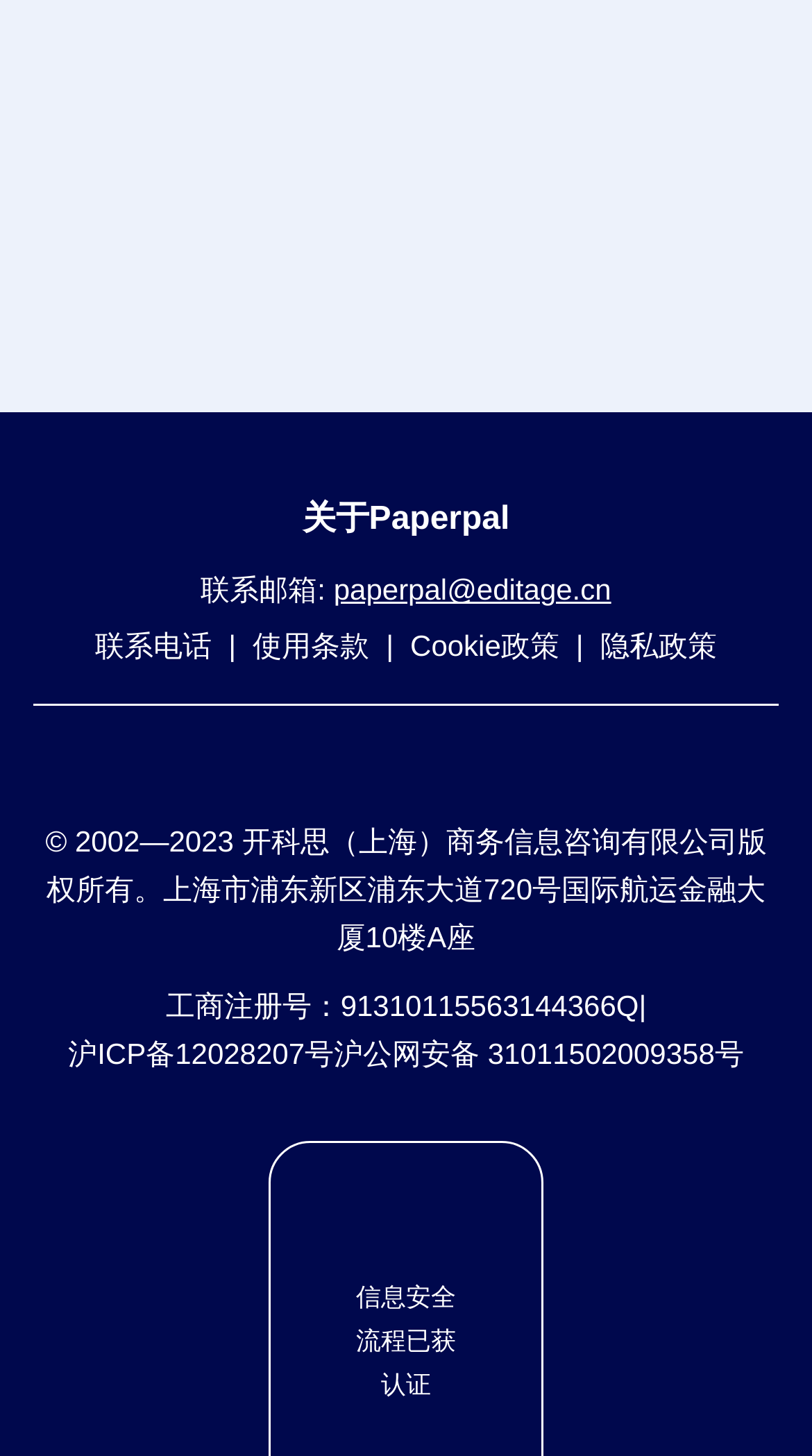Mark the bounding box of the element that matches the following description: "沪公网安备 31011502009358号".

[0.411, 0.71, 0.916, 0.739]